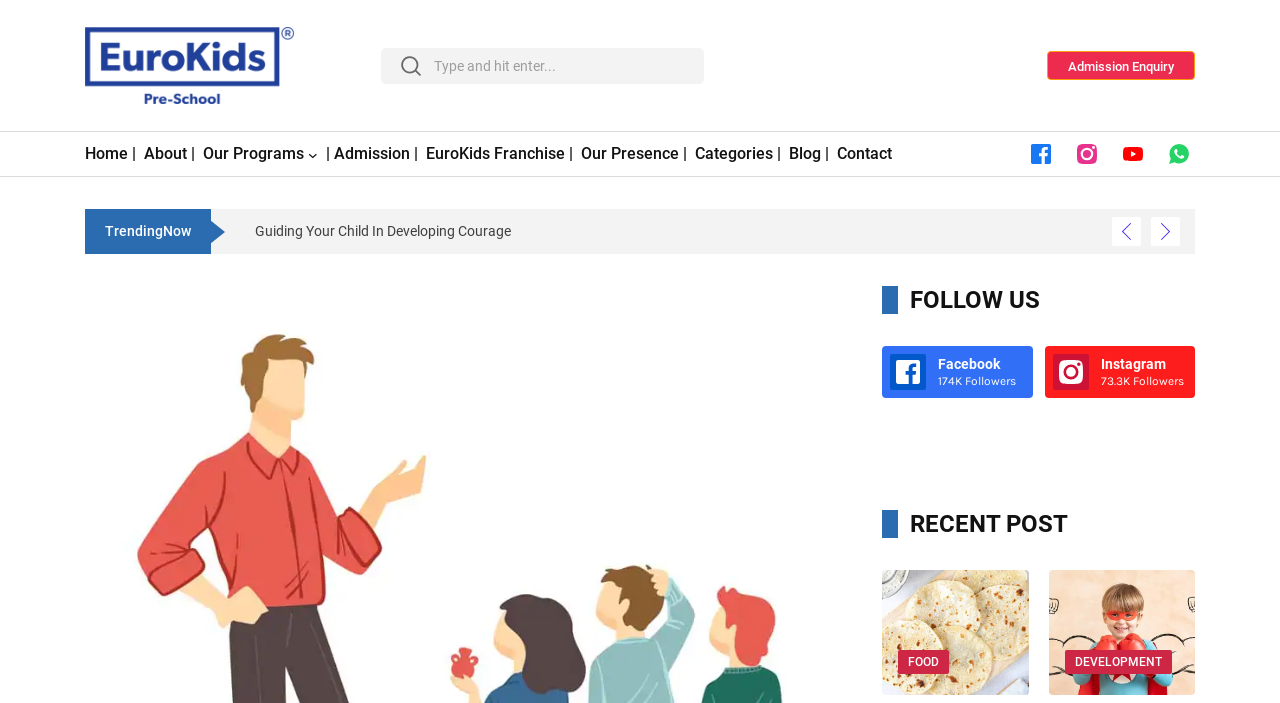Determine the coordinates of the bounding box for the clickable area needed to execute this instruction: "Follow EuroKids on Facebook".

[0.689, 0.493, 0.807, 0.567]